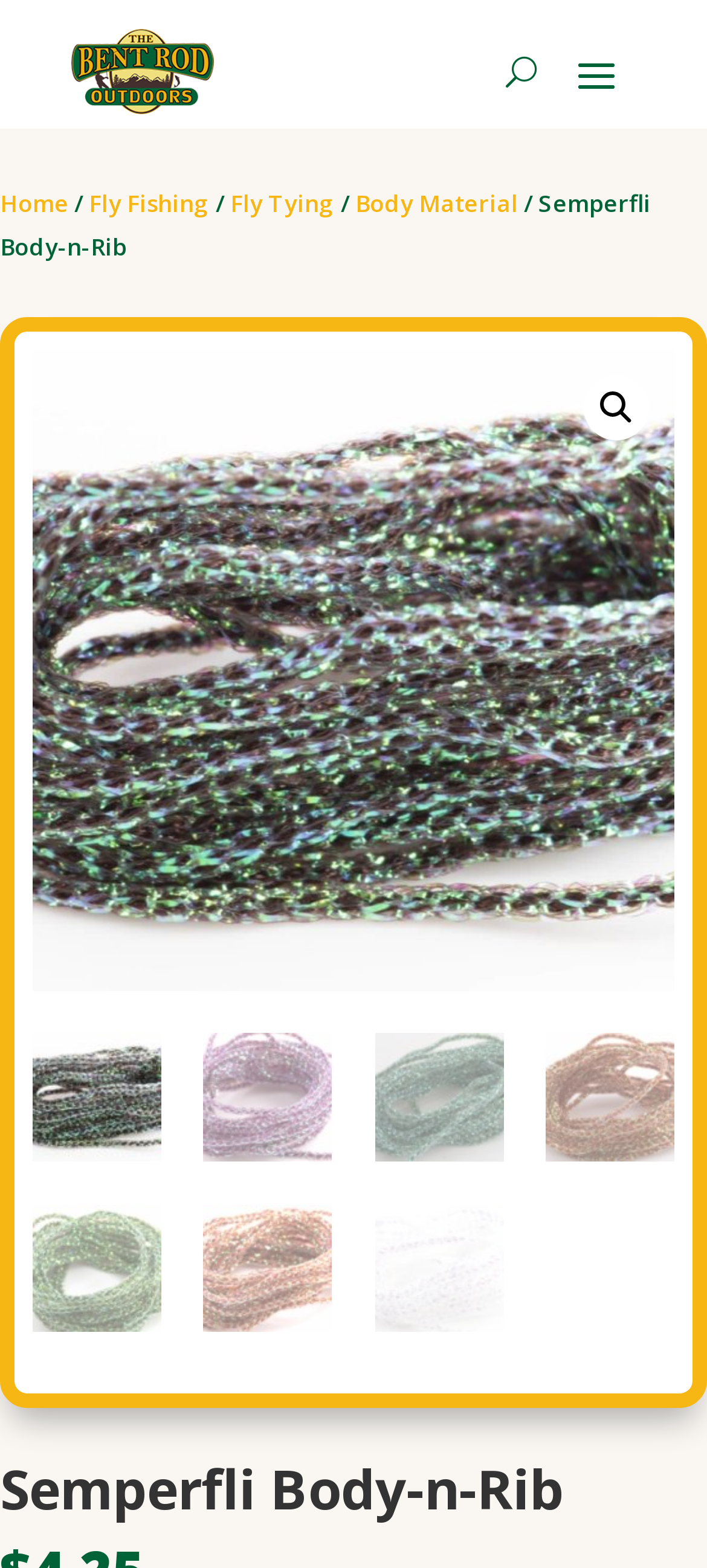Answer the following query with a single word or phrase:
What is the purpose of the 'U' button?

Unknown